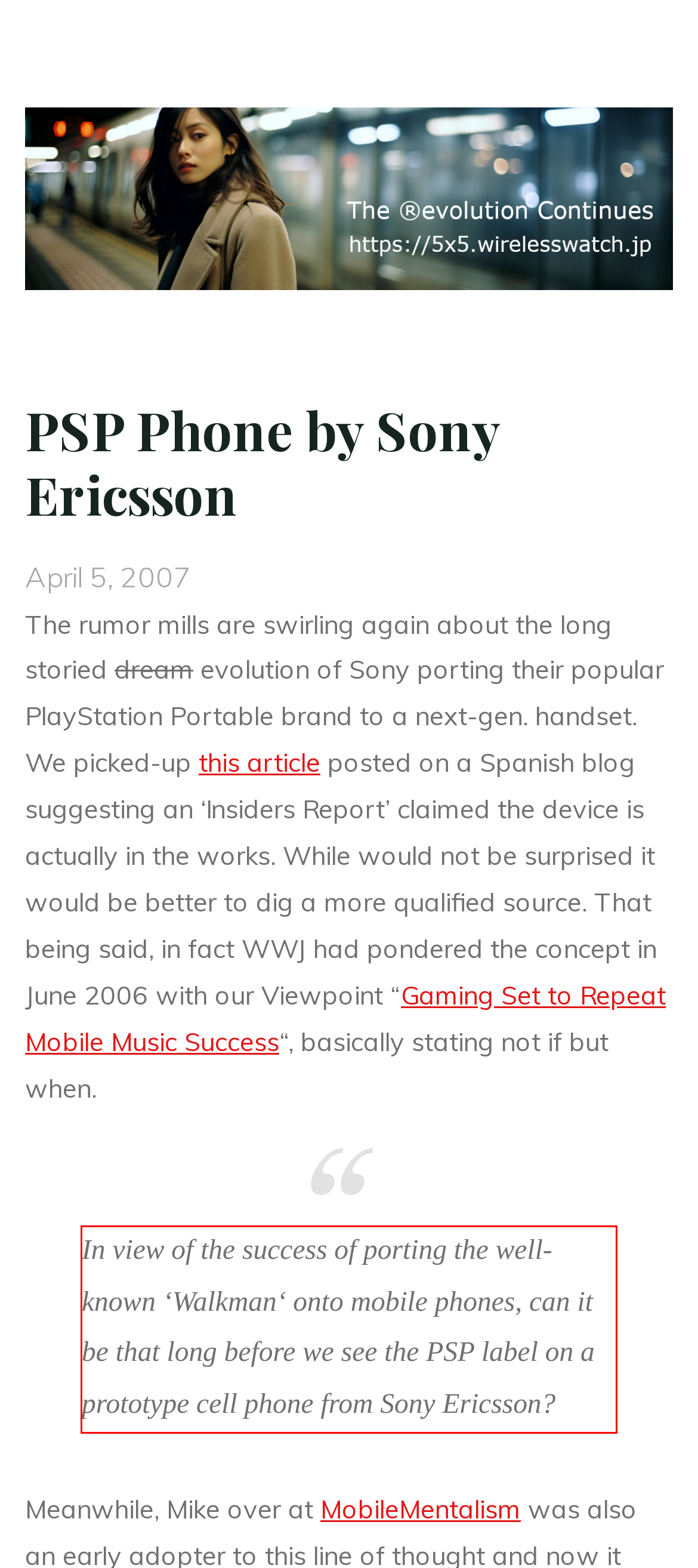You have a webpage screenshot with a red rectangle surrounding a UI element. Extract the text content from within this red bounding box.

In view of the success of porting the well-known ‘Walkman‘ onto mobile phones, can it be that long before we see the PSP label on a prototype cell phone from Sony Ericsson?